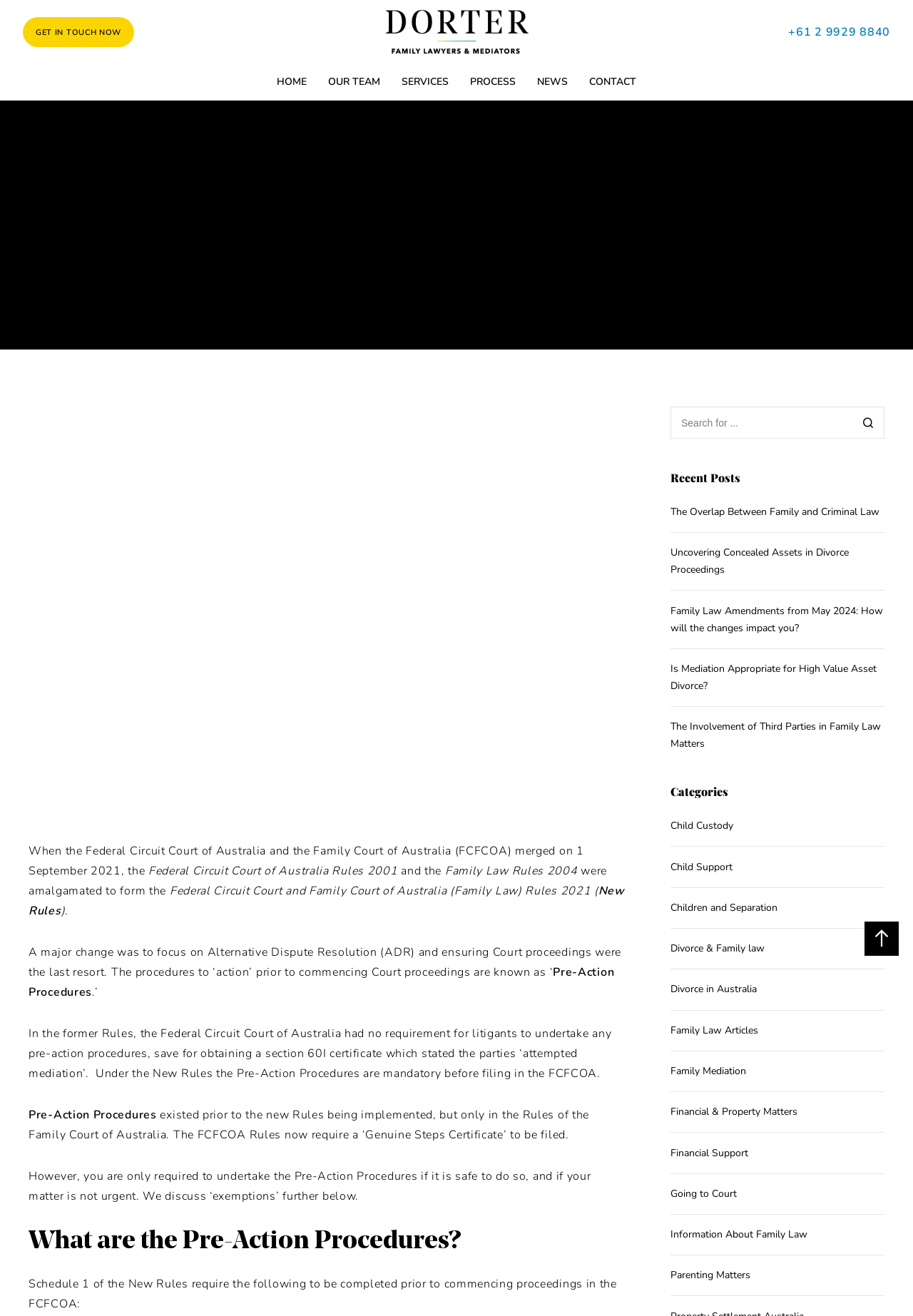Could you locate the bounding box coordinates for the section that should be clicked to accomplish this task: "Read the 'What are the Pre-Action Procedures?' section".

[0.031, 0.933, 0.688, 0.954]